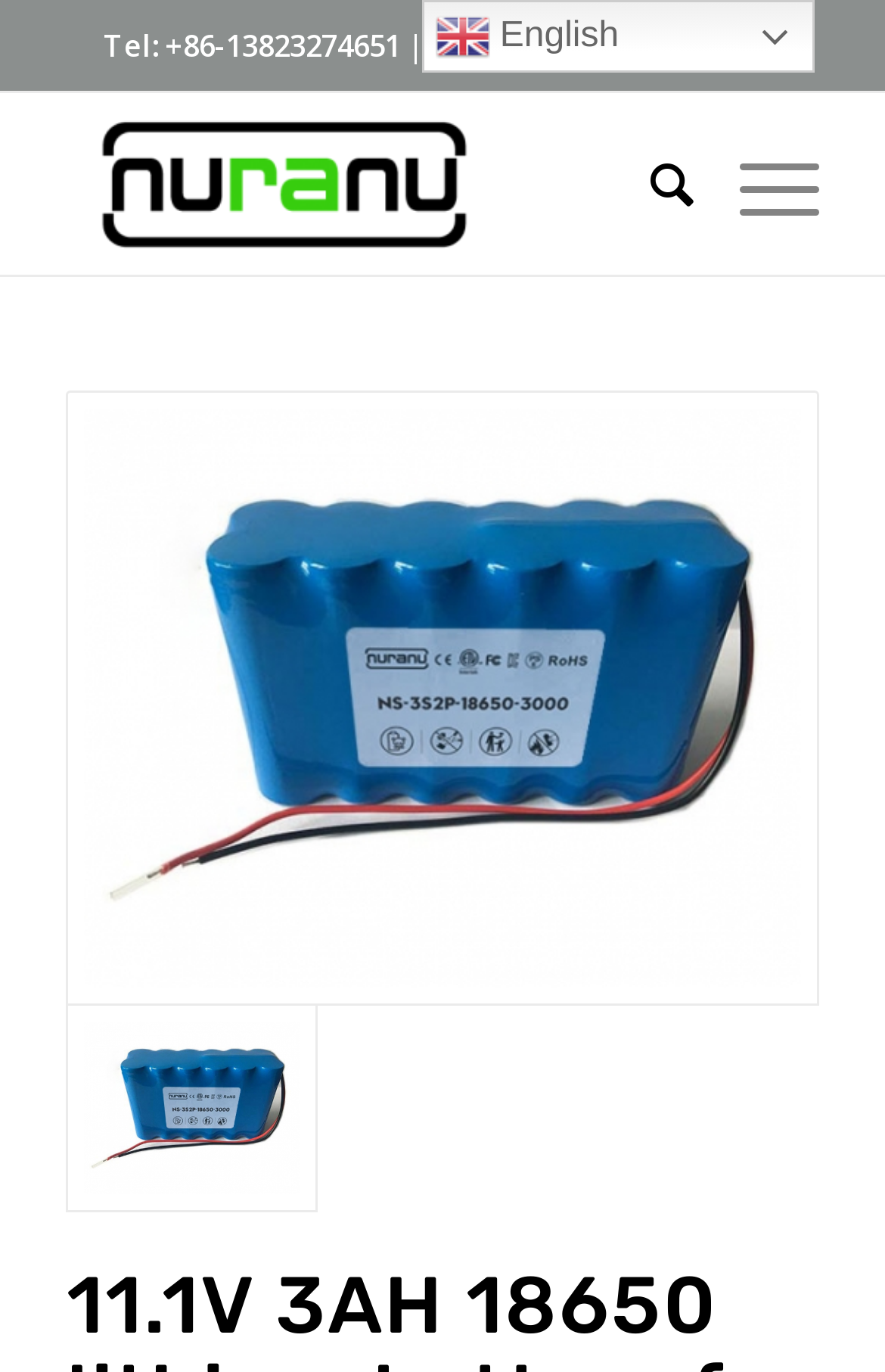What is the phone number on the webpage?
Using the information from the image, give a concise answer in one word or a short phrase.

+86-13823274651